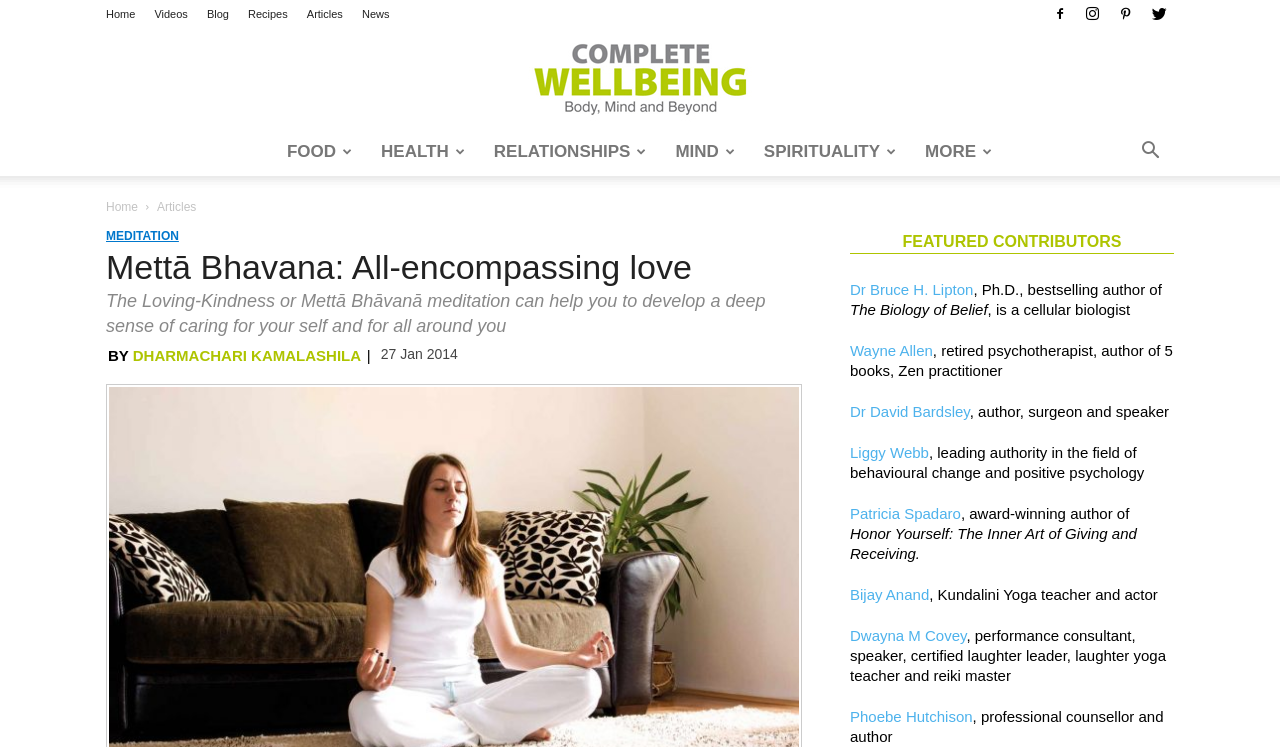Locate the bounding box coordinates of the area where you should click to accomplish the instruction: "Click on the 'Dr Bruce H. Lipton' link".

[0.664, 0.376, 0.76, 0.399]